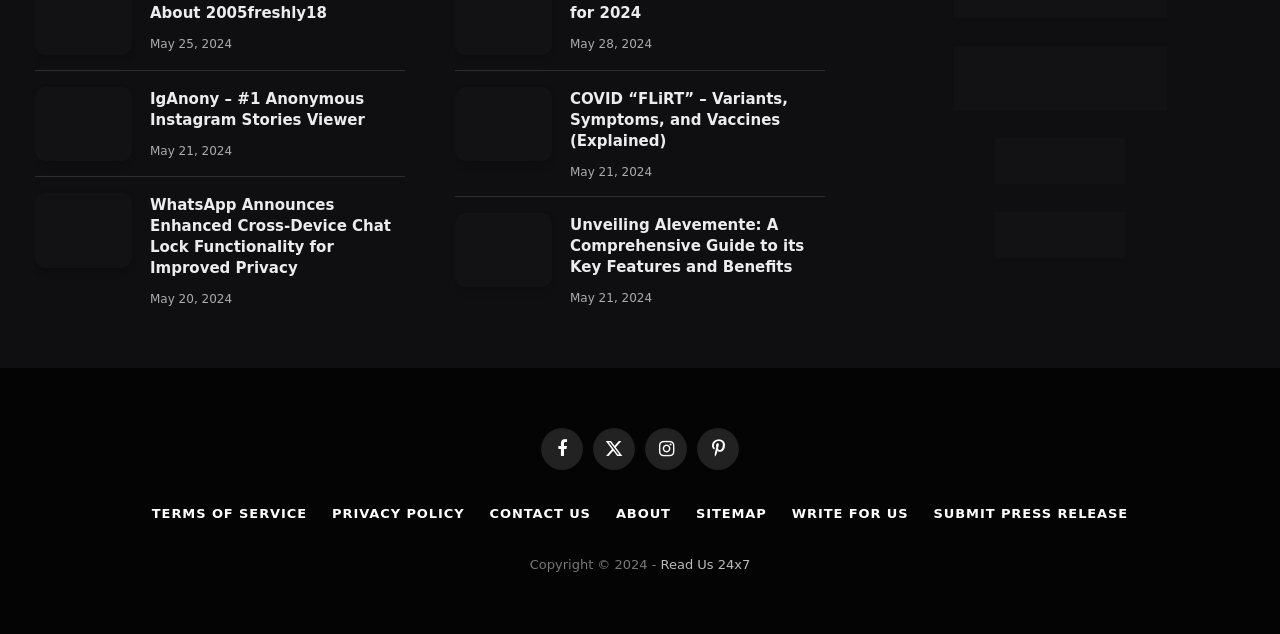Please identify the bounding box coordinates of the clickable area that will allow you to execute the instruction: "Check WhatsApp Announces Enhanced Cross-Device Chat Lock Functionality for Improved Privacy".

[0.027, 0.305, 0.316, 0.486]